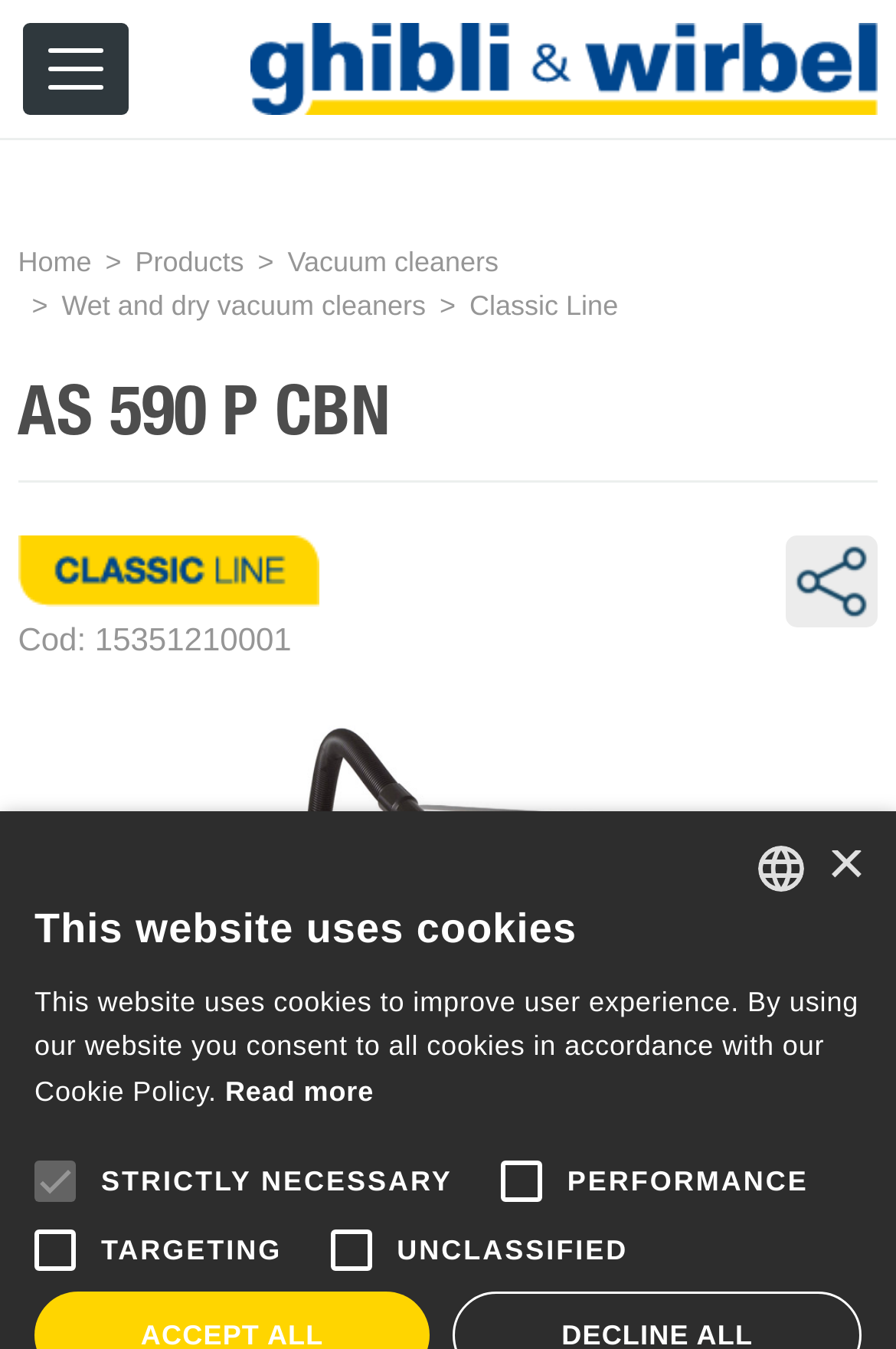Identify the bounding box coordinates for the element you need to click to achieve the following task: "Click on Share". The coordinates must be four float values ranging from 0 to 1, formatted as [left, top, right, bottom].

[0.877, 0.397, 0.98, 0.465]